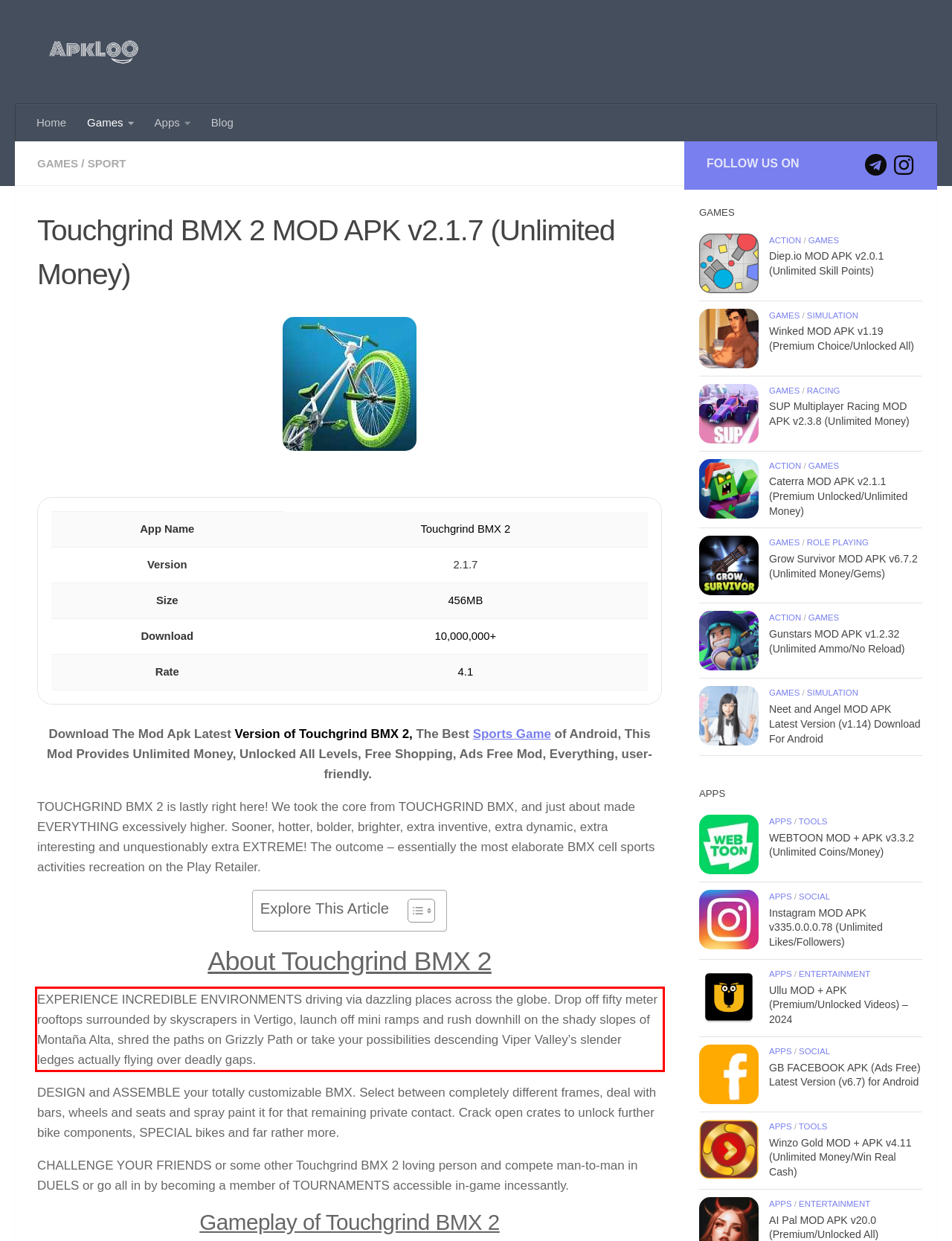Please extract the text content from the UI element enclosed by the red rectangle in the screenshot.

EXPERIENCE INCREDIBLE ENVIRONMENTS driving via dazzling places across the globe. Drop off fifty meter rooftops surrounded by skyscrapers in Vertigo, launch off mini ramps and rush downhill on the shady slopes of Montaña Alta, shred the paths on Grizzly Path or take your possibilities descending Viper Valley’s slender ledges actually flying over deadly gaps.